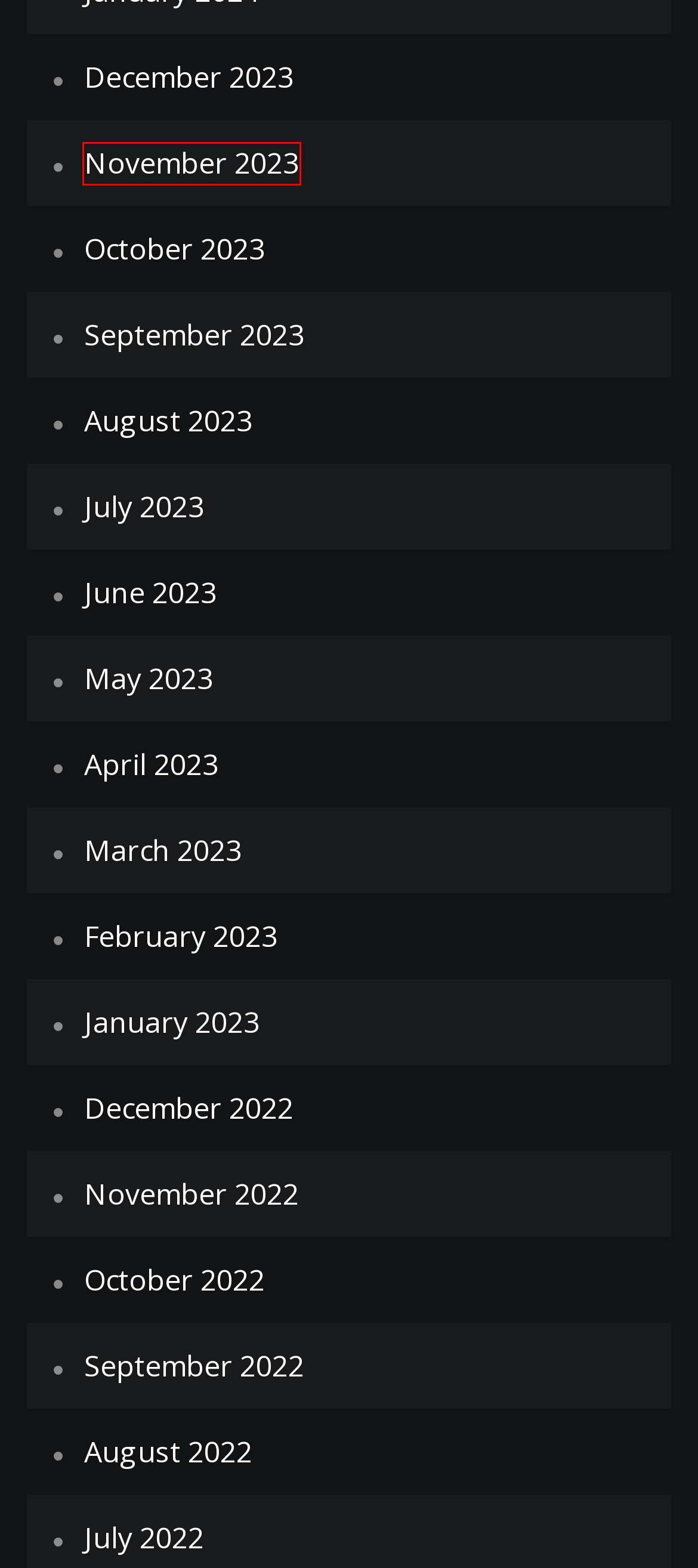Observe the screenshot of a webpage with a red bounding box around an element. Identify the webpage description that best fits the new page after the element inside the bounding box is clicked. The candidates are:
A. March 2023 - Unconfirmed Breaking News
B. October 2022 - Unconfirmed Breaking News
C. December 2022 - Unconfirmed Breaking News
D. May 2023 - Unconfirmed Breaking News
E. July 2022 - Unconfirmed Breaking News
F. August 2023 - Unconfirmed Breaking News
G. September 2022 - Unconfirmed Breaking News
H. November 2023 - Unconfirmed Breaking News

H